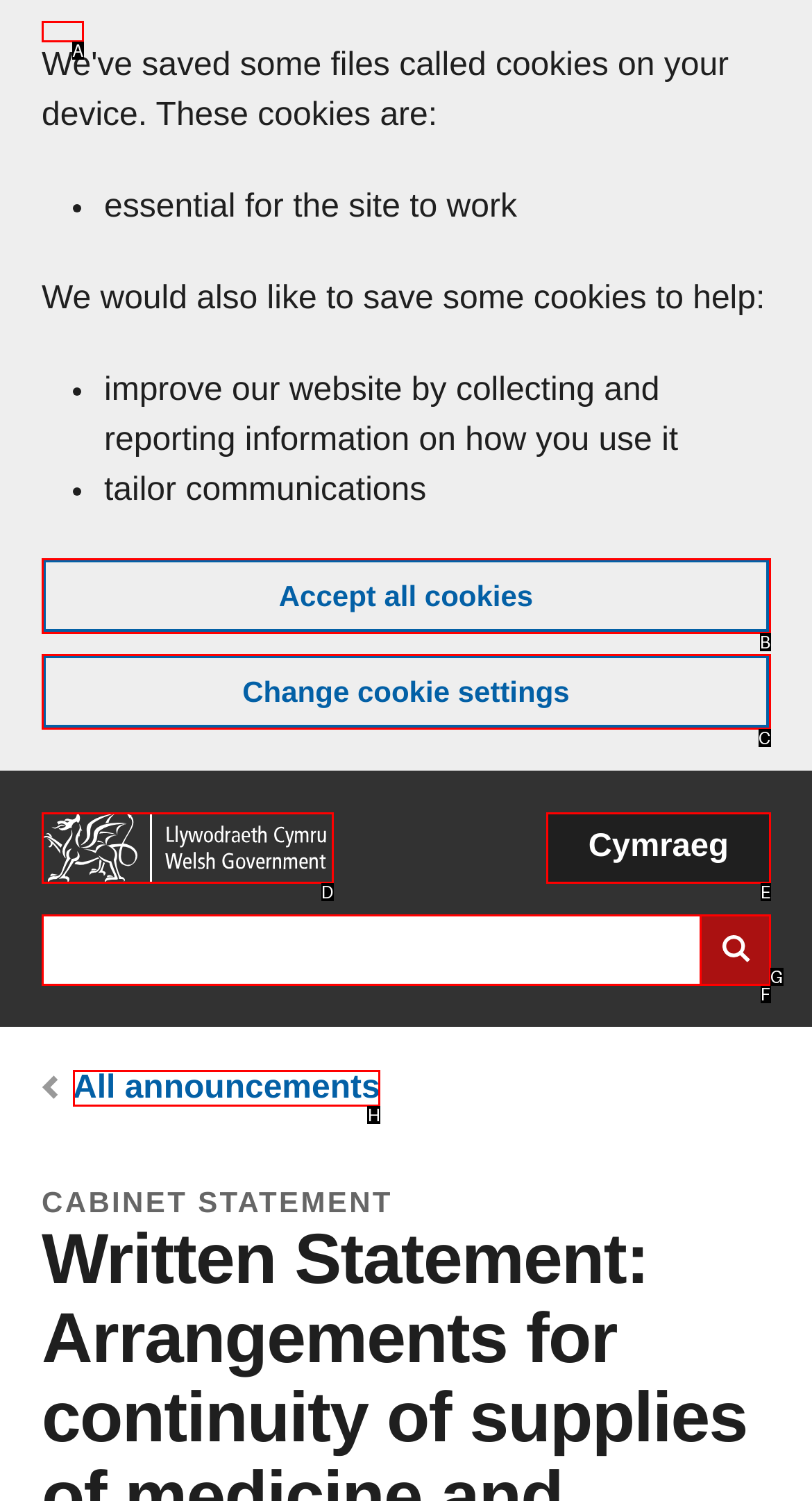From the given choices, which option should you click to complete this task: Click on the 'Active topics' link? Answer with the letter of the correct option.

None